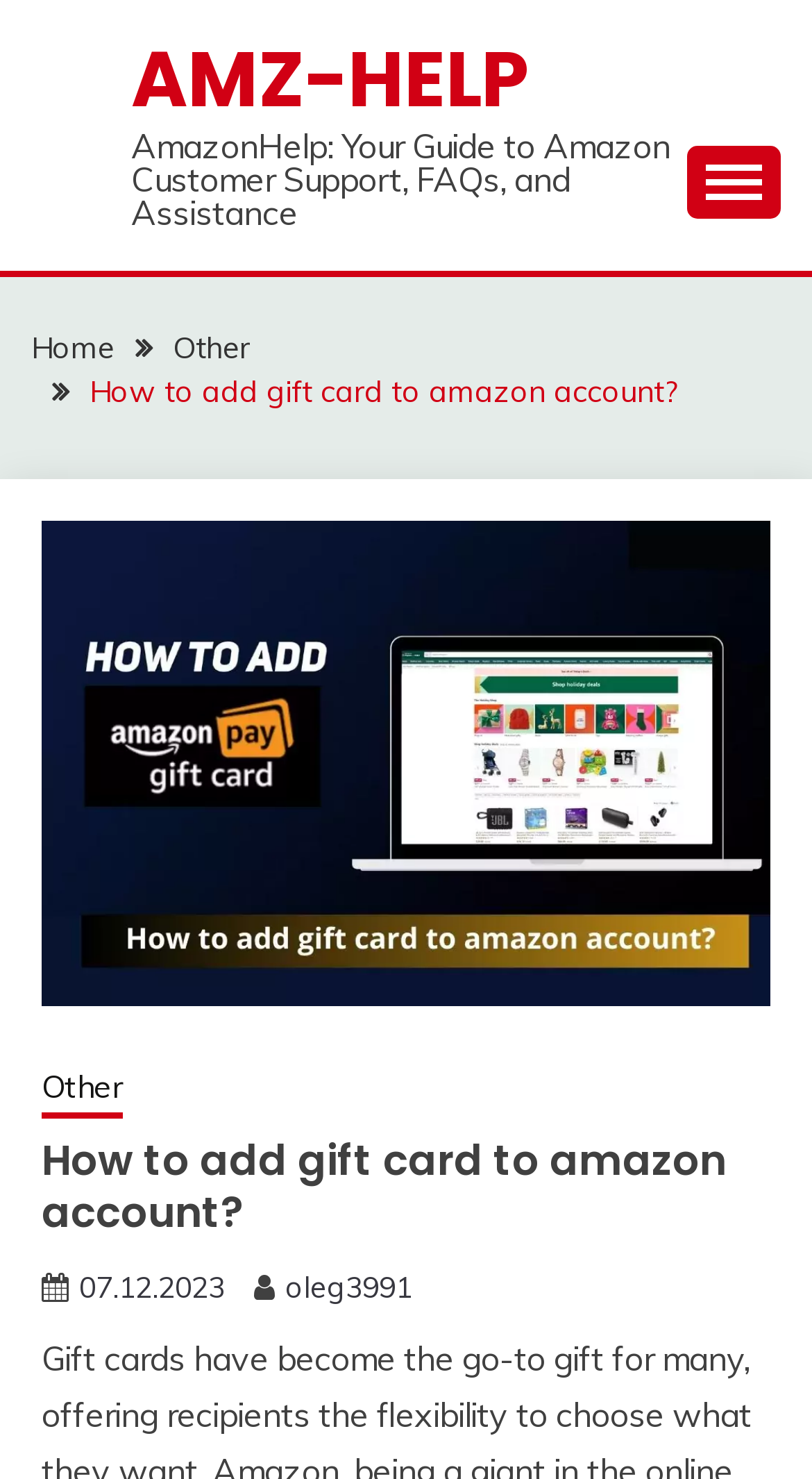What is the author's name of the article?
Please provide a comprehensive answer based on the contents of the image.

The author's name can be found at the bottom of the webpage, where it says 'oleg3991' in a link format next to the date of the article.